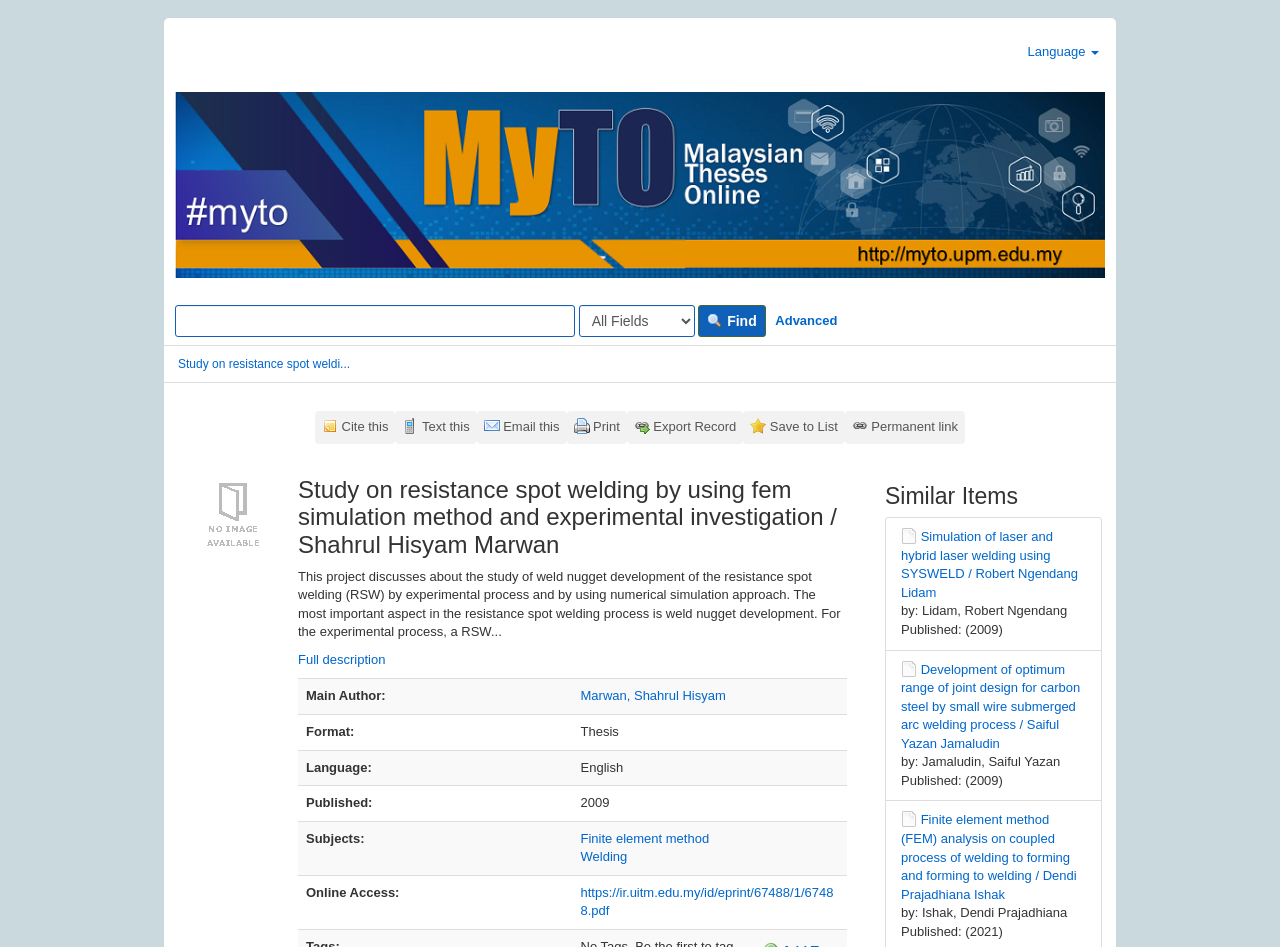What is the year of publication of the study?
Provide a thorough and detailed answer to the question.

The year of publication of the study can be found in the section below the title, where it says 'Published: 2009'.